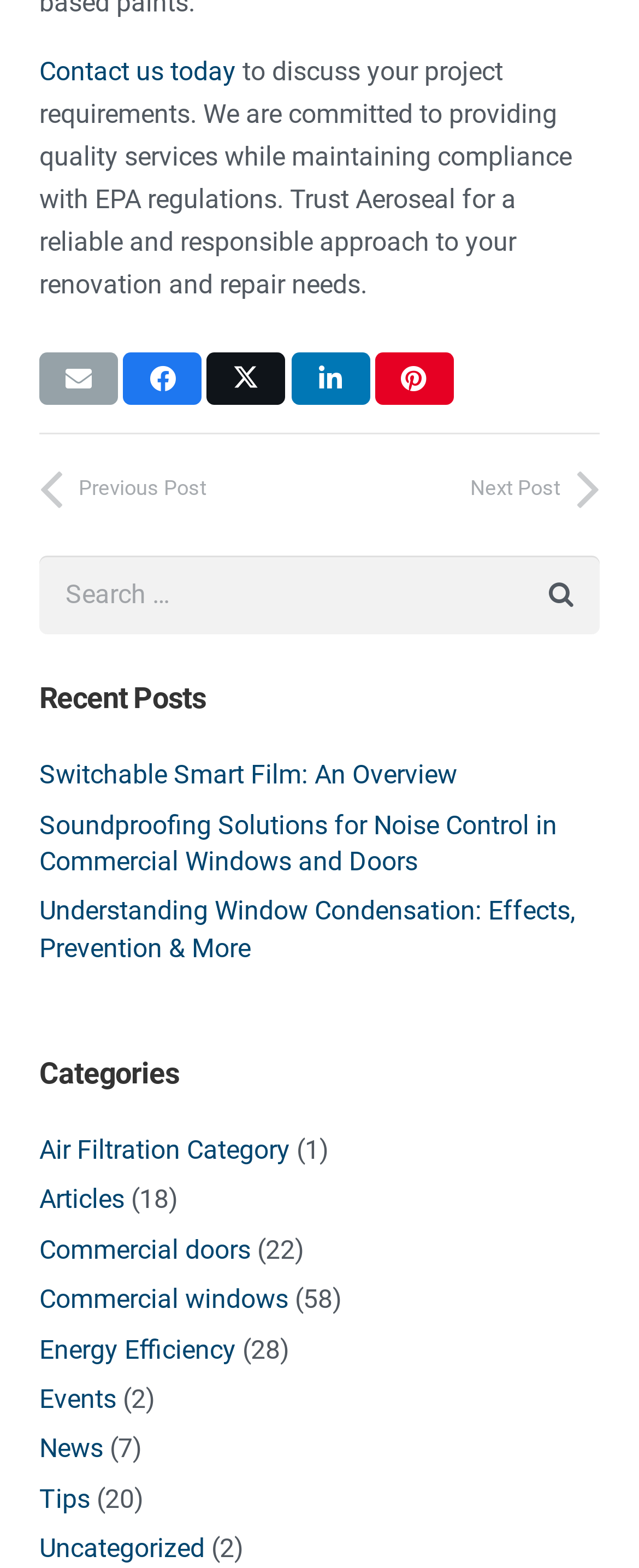Highlight the bounding box of the UI element that corresponds to this description: "Commercial windows".

[0.062, 0.819, 0.451, 0.838]